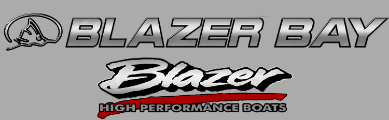Provide an in-depth description of the image.

The image displays the logo of Blazer Shop, prominently featuring the text "BLAZER BAY" at the top in bold, silver letters. Below that, the word "Blazer" is stylized in a dynamic font, primarily in black with a striking red underline. Beneath these elements, the phrase "HIGH PERFORMANCE BOATS" in clean, bold letters emphasizes the brand's focus on quality and performance in the boating industry. The overall design is set against a sleek gray background, conveying a sense of professionalism and strength, reflective of Blazer's commitment to high-quality, performance-driven boats.